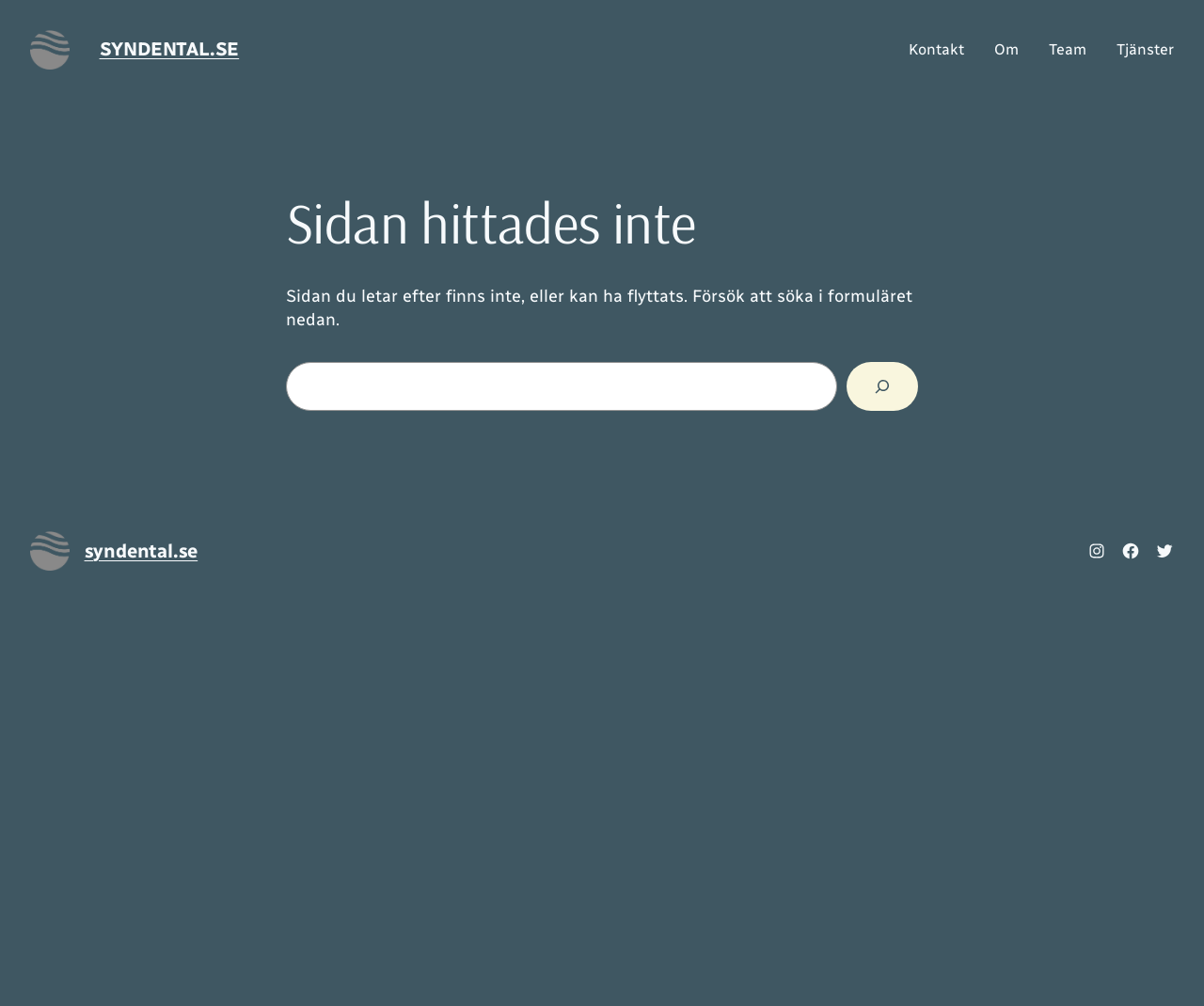Determine the bounding box coordinates of the section I need to click to execute the following instruction: "Click the 'Om' link". Provide the coordinates as four float numbers between 0 and 1, i.e., [left, top, right, bottom].

[0.826, 0.039, 0.846, 0.06]